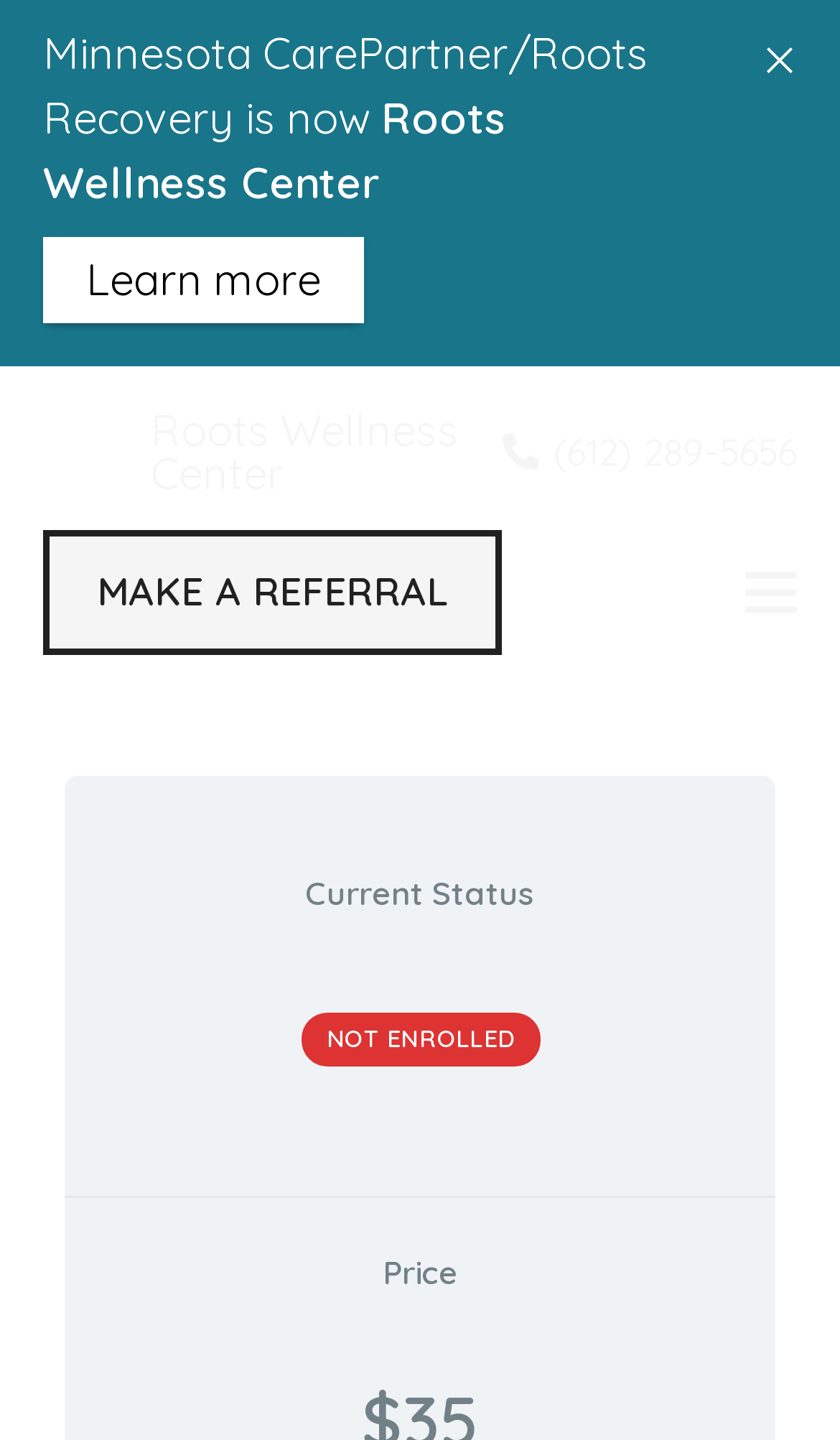Please specify the bounding box coordinates in the format (top-left x, top-left y, bottom-right x, bottom-right y), with values ranging from 0 to 1. Identify the bounding box for the UI component described as follows: Make a Referral

[0.051, 0.367, 0.597, 0.455]